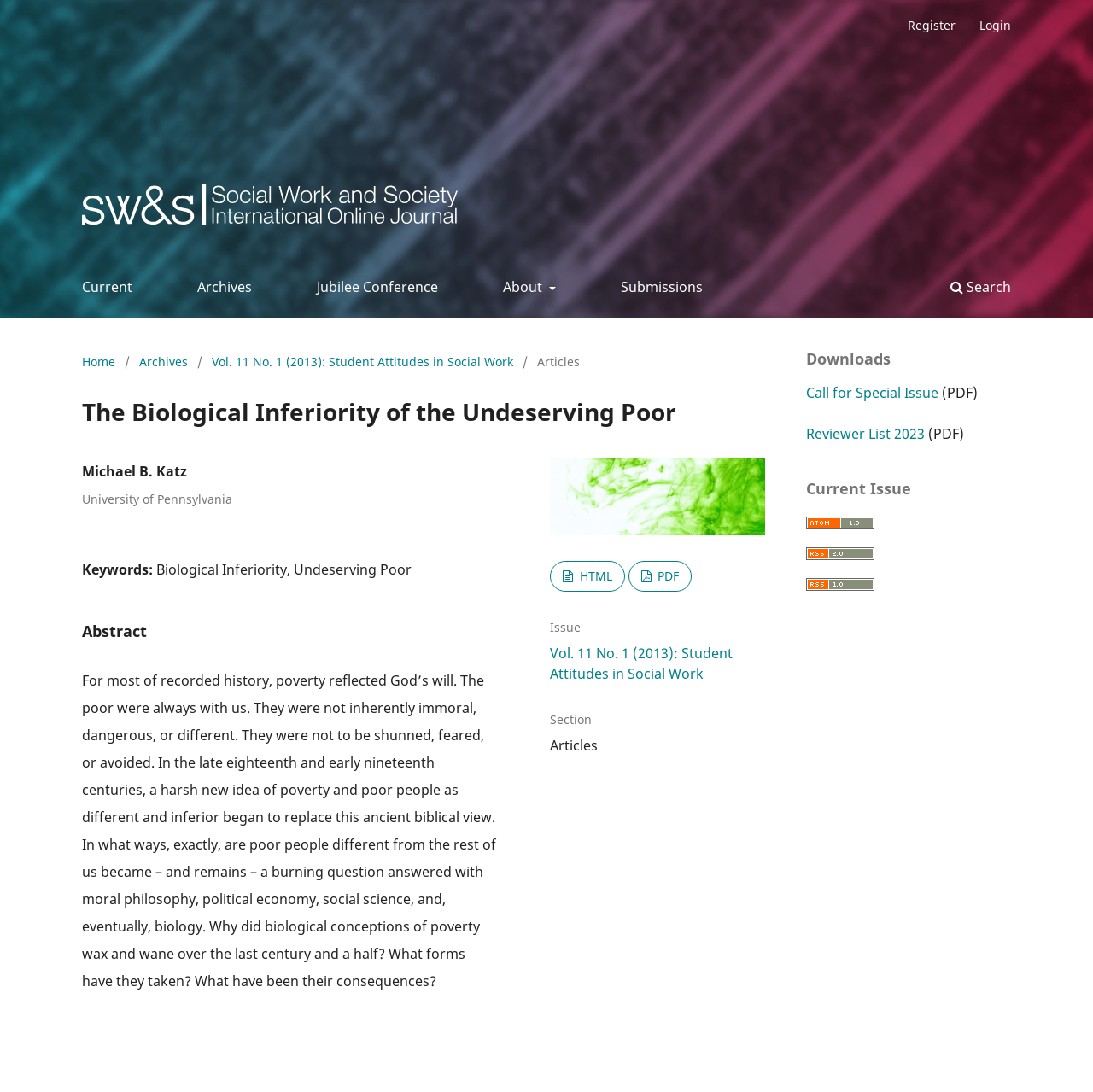Identify the webpage's primary heading and generate its text.

The Biological Inferiority of the Undeserving Poor